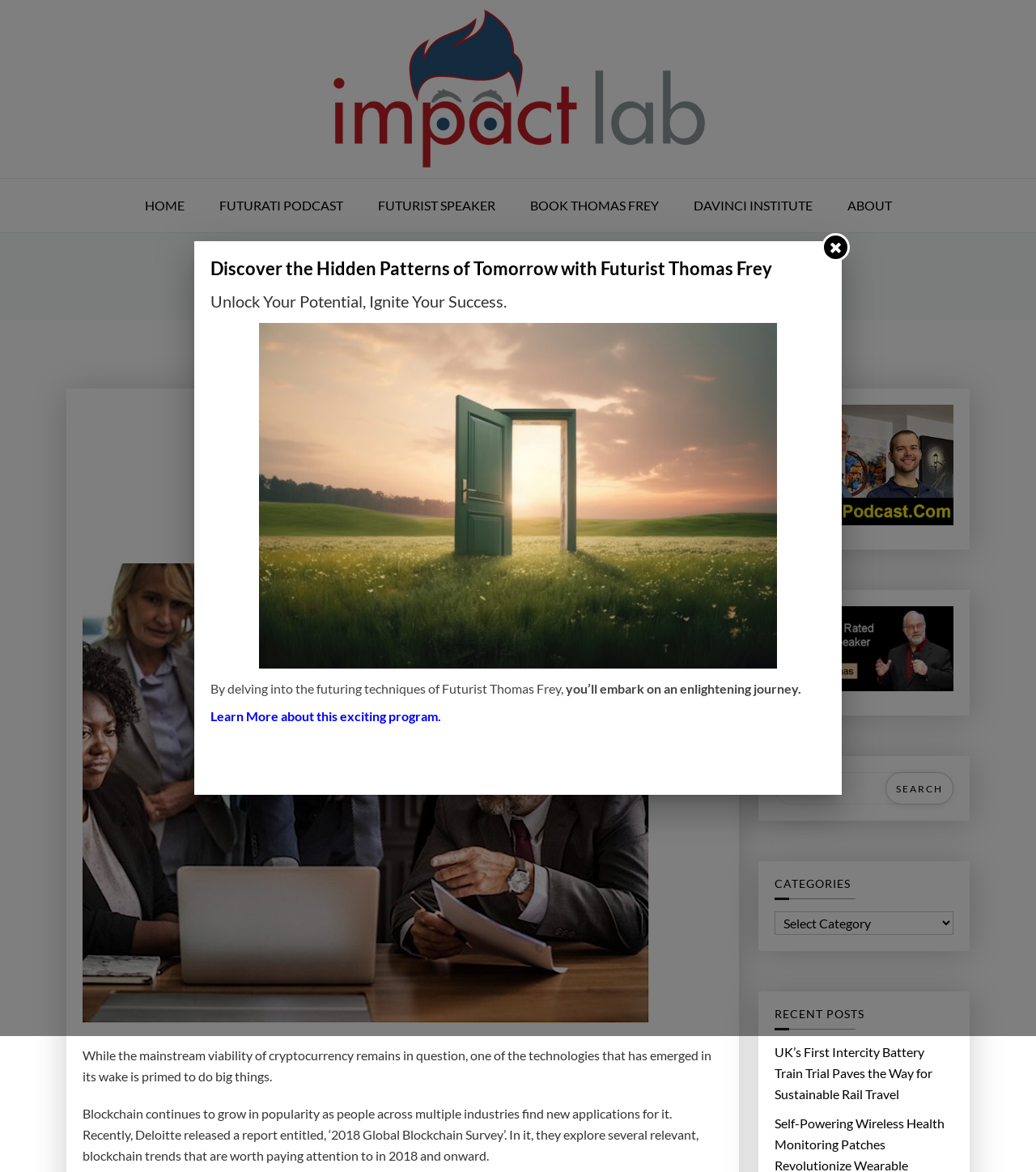Using the description: "alt="Thomas Frey Futurist Futurati Podcasts"", determine the UI element's bounding box coordinates. Ensure the coordinates are in the format of four float numbers between 0 and 1, i.e., [left, top, right, bottom].

[0.748, 0.345, 0.92, 0.455]